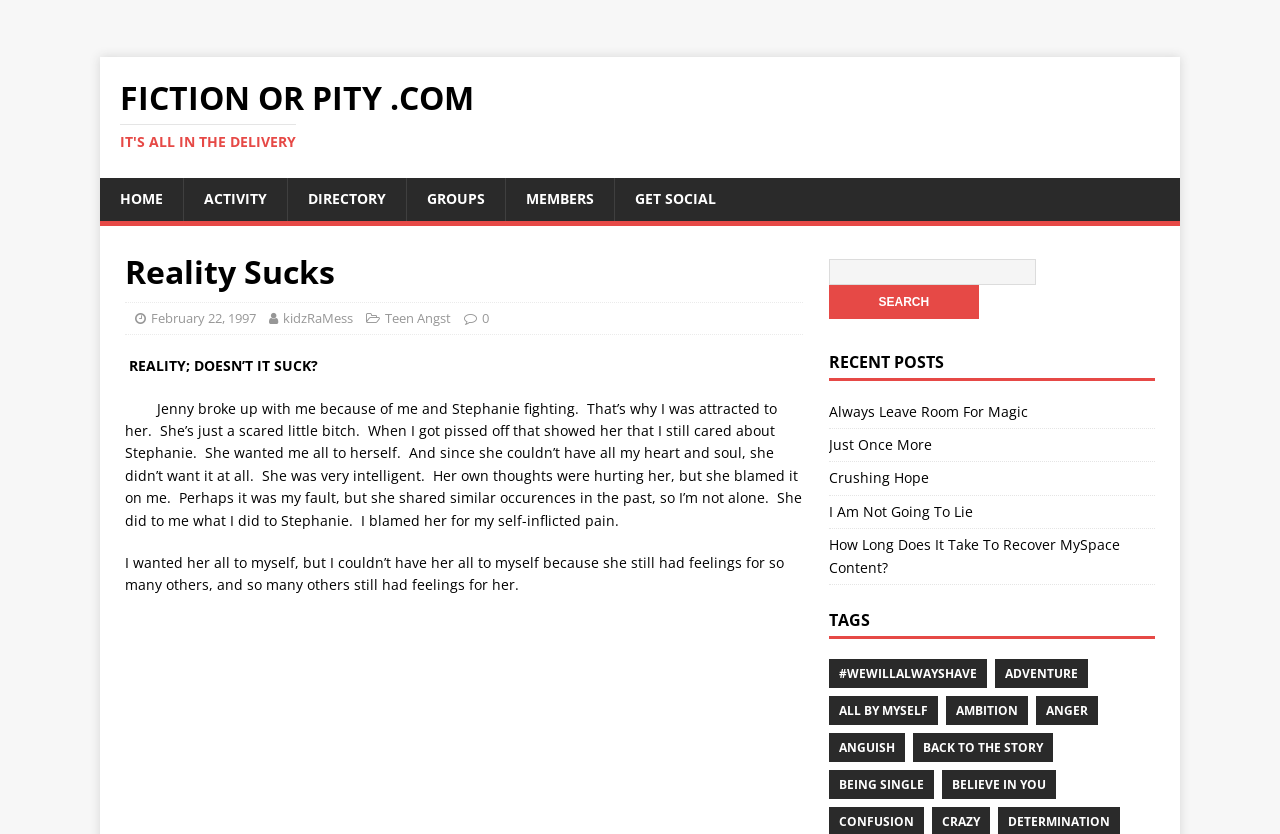Determine the bounding box coordinates for the area you should click to complete the following instruction: "Search for something".

[0.647, 0.31, 0.81, 0.341]